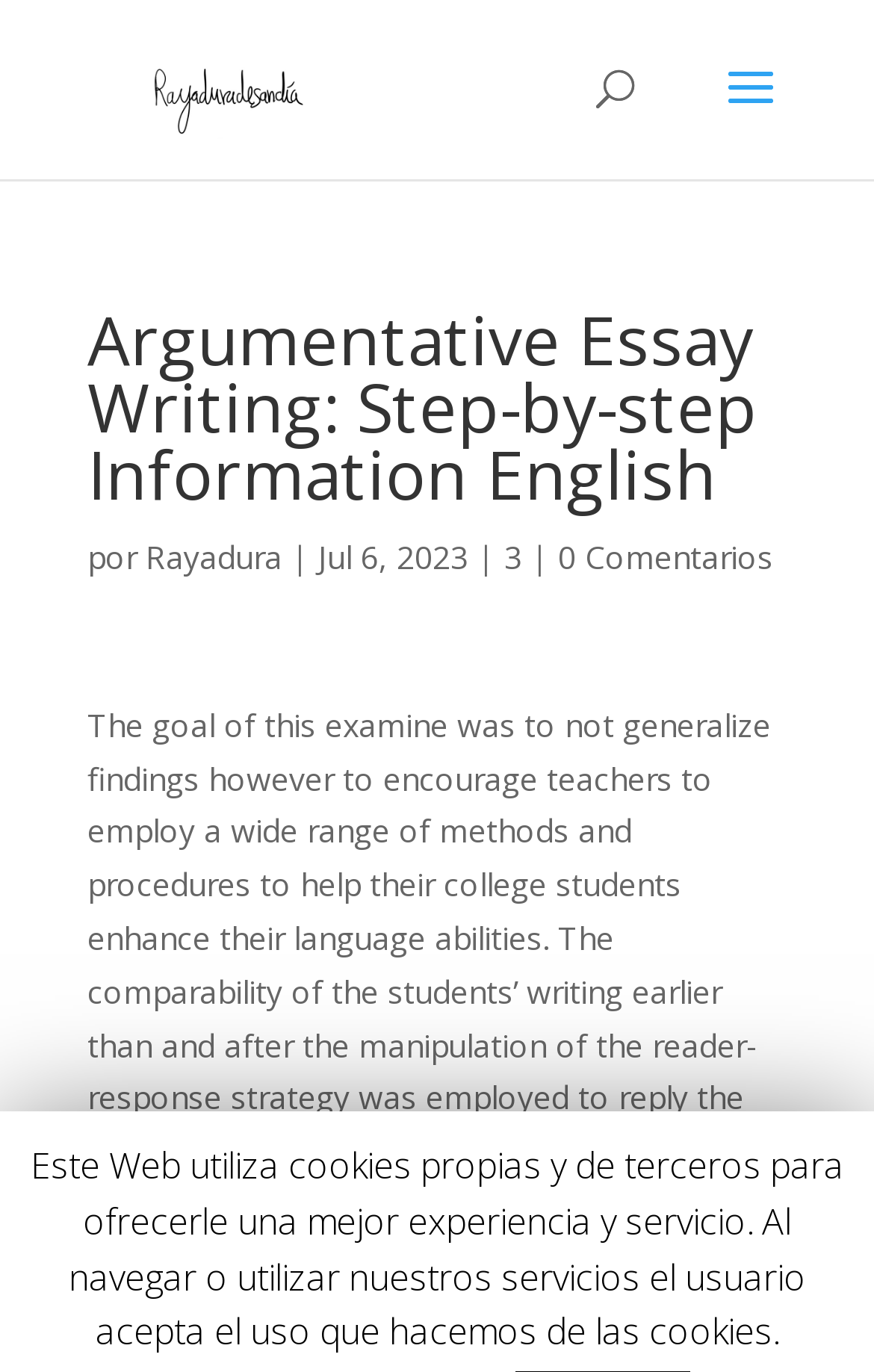Determine the bounding box of the UI component based on this description: "alt="Rayadura de sandía"". The bounding box coordinates should be four float values between 0 and 1, i.e., [left, top, right, bottom].

[0.11, 0.047, 0.414, 0.078]